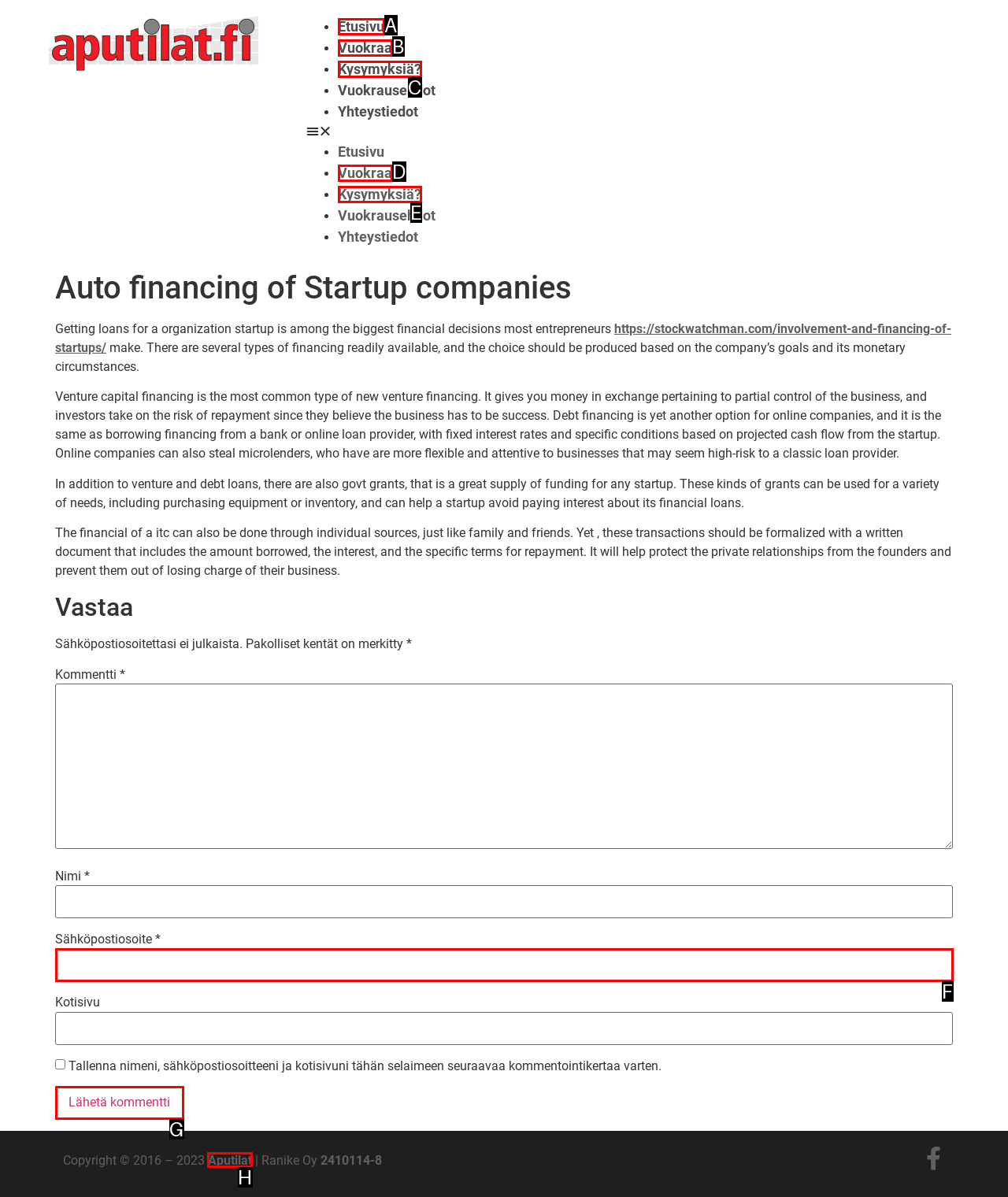Identify the correct lettered option to click in order to perform this task: Click on the 'Aputilat' link. Respond with the letter.

H